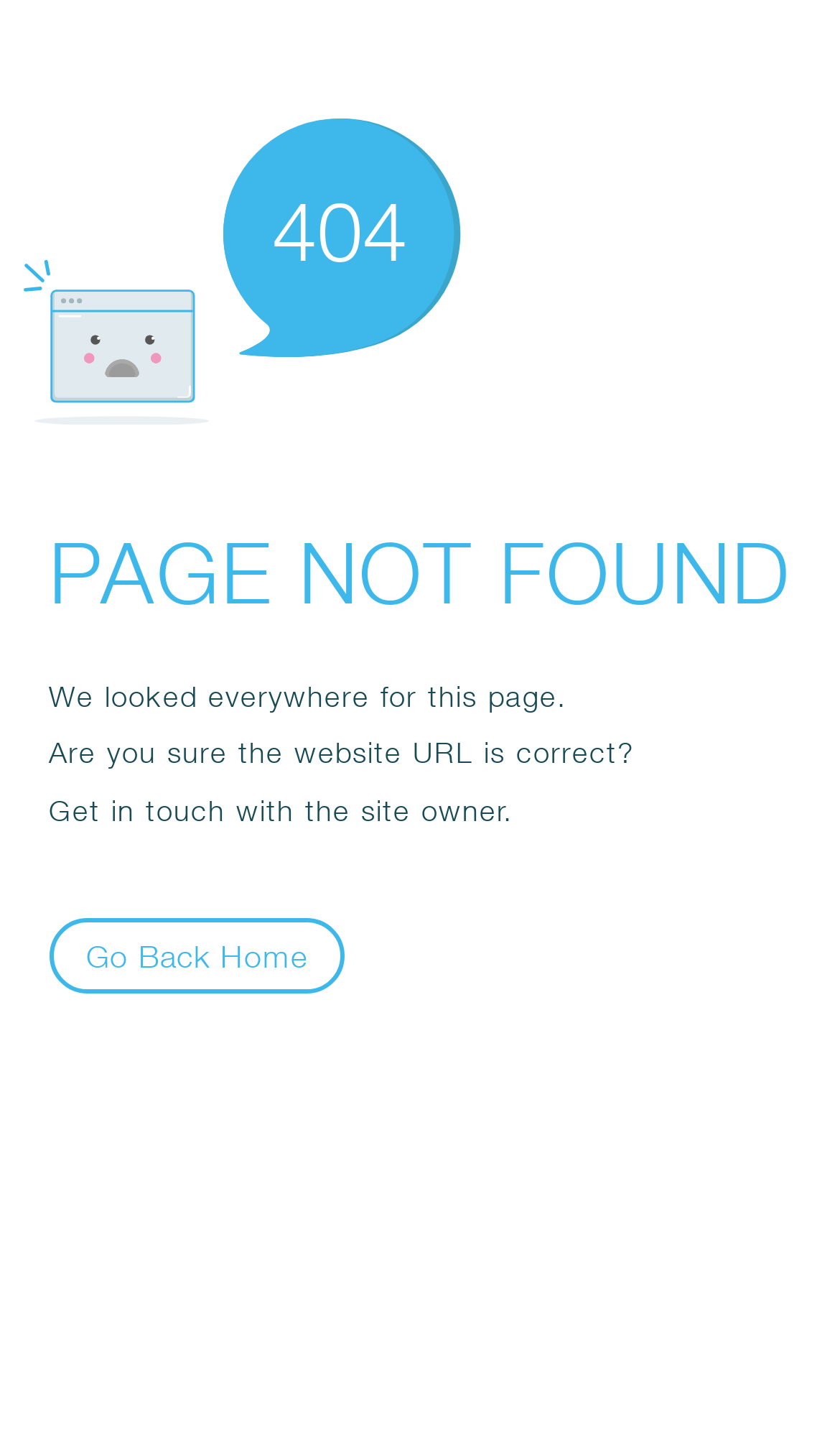Provide the bounding box coordinates of the HTML element this sentence describes: "Go Back Home". The bounding box coordinates consist of four float numbers between 0 and 1, i.e., [left, top, right, bottom].

[0.058, 0.642, 0.411, 0.695]